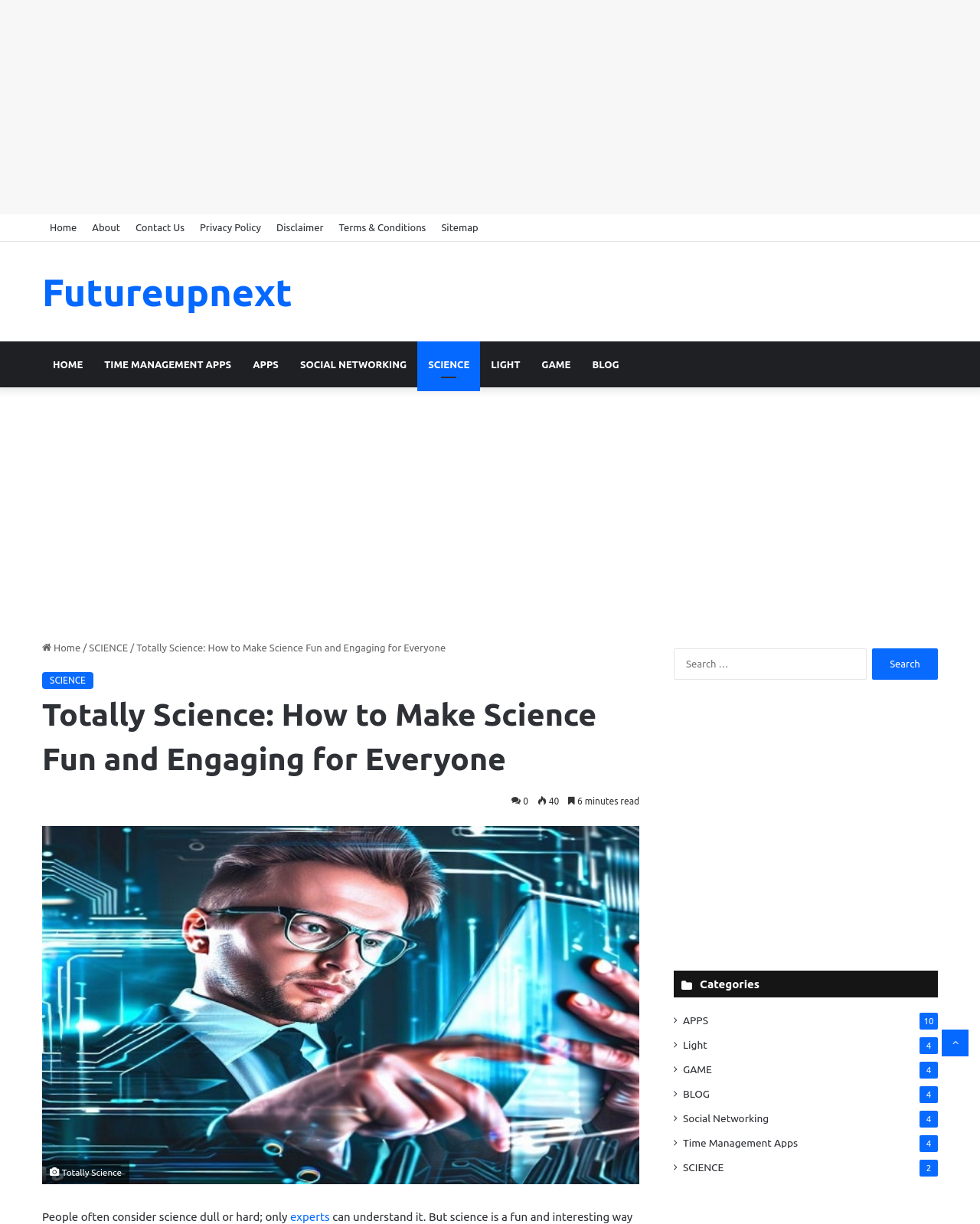How many navigation menus are there?
Please give a well-detailed answer to the question.

There are two navigation menus on the webpage, one is labeled as 'Secondary Navigation' and the other is labeled as 'Primary Navigation'.